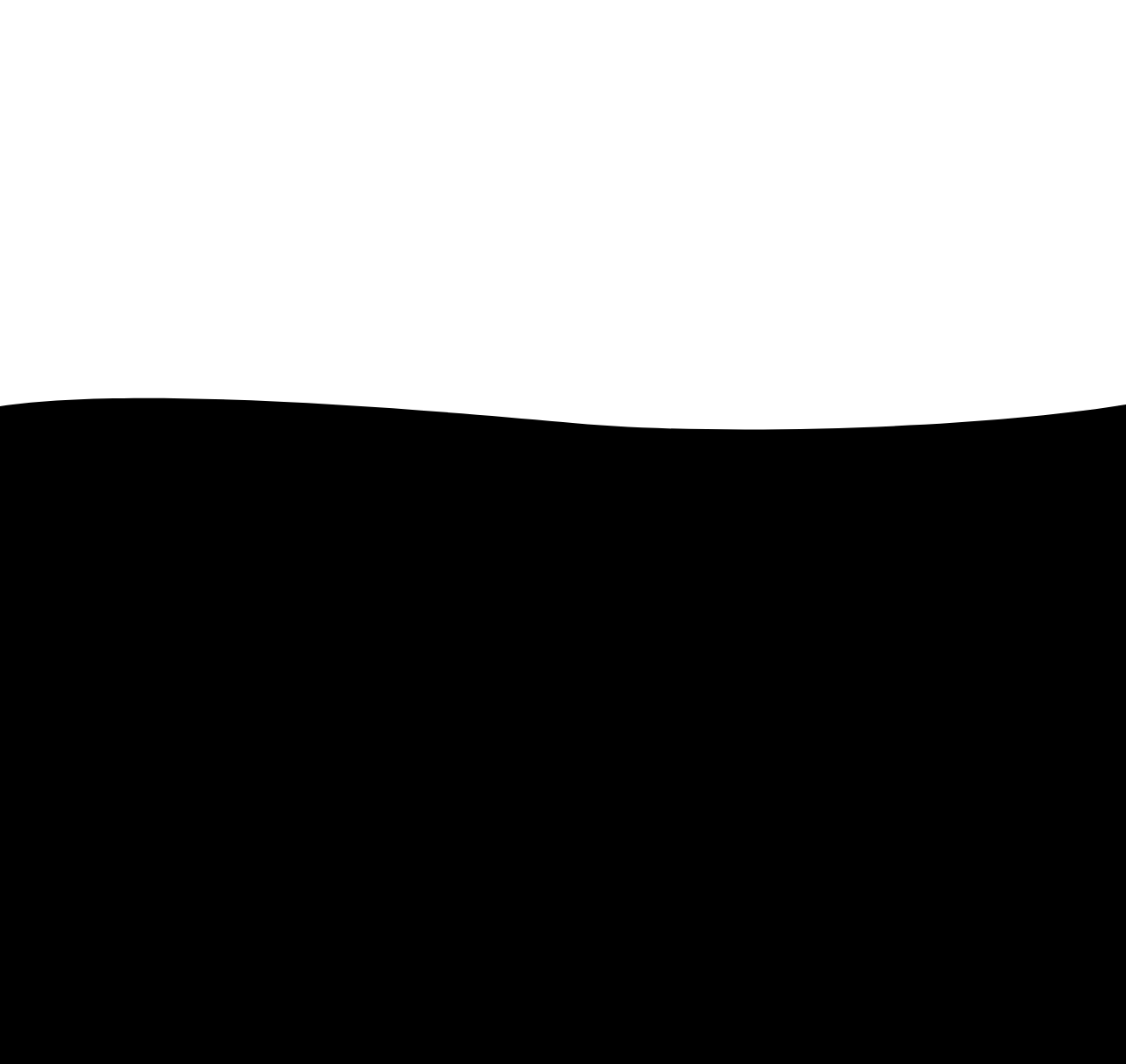Identify the bounding box coordinates of the specific part of the webpage to click to complete this instruction: "Enter your email address".

[0.34, 0.612, 0.559, 0.656]